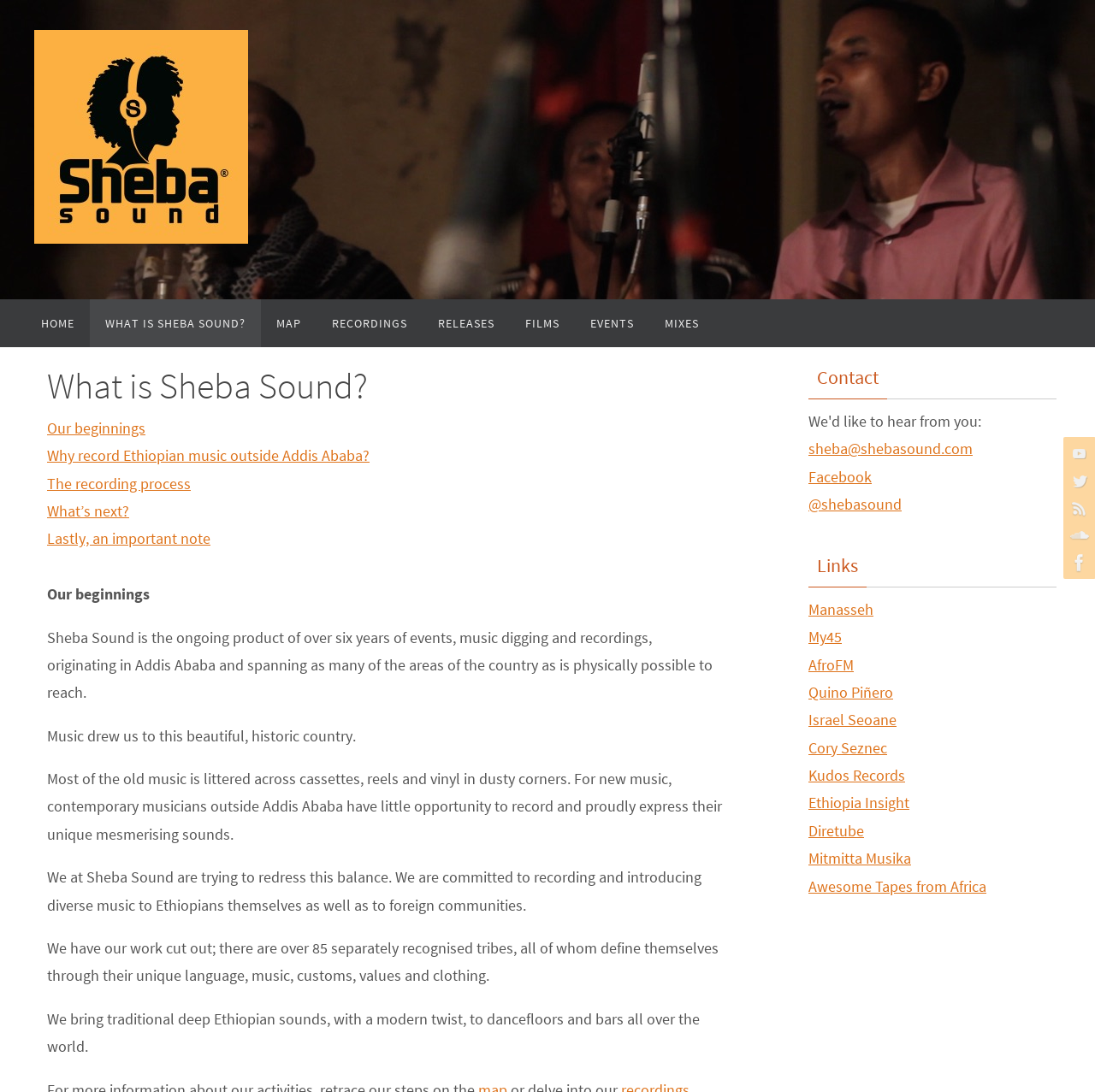How many sections are available on the webpage?
Craft a detailed and extensive response to the question.

I counted the number of sections available on the webpage, which are HOME, WHAT IS SHEBA SOUND?, MAP, RECORDINGS, RELEASES, and EVENTS.